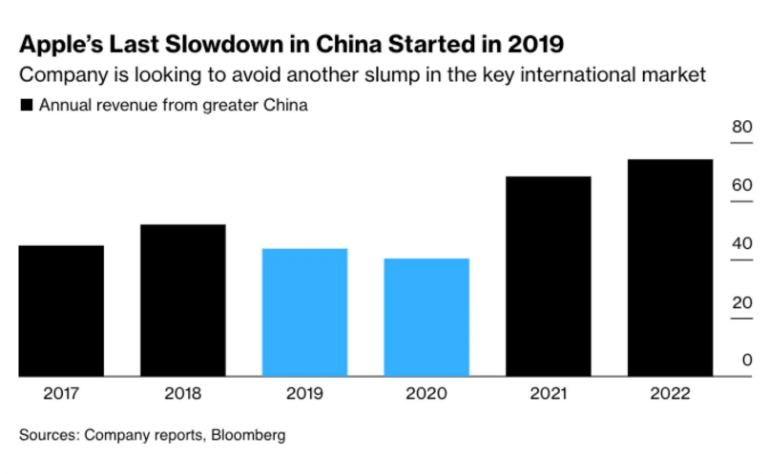Generate a detailed explanation of the scene depicted in the image.

The image illustrates the annual revenue of Apple from greater China over several years, highlighting a significant slowdown that began in 2019. The bar graph features black bars for the years 2017, 2018, 2021, and 2022, while a blue bar represents 2020. It visually conveys the decline in Apple's revenue from 2018 to 2019, emphasizing the challenges the company faced during that period. The accompanying text states that Apple aims to avoid a similar downturn as it prepares for the launch of its latest iPhone, reflecting on the potential impact of rising nationalism in China and competition from local brands like Huawei. The data sourced from company reports and Bloomberg underlines the importance of the Chinese market to Apple’s overall strategy.